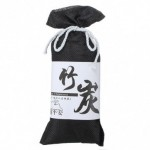What is the purpose of the product?
Answer the question based on the image using a single word or a brief phrase.

Air freshener and deodorant